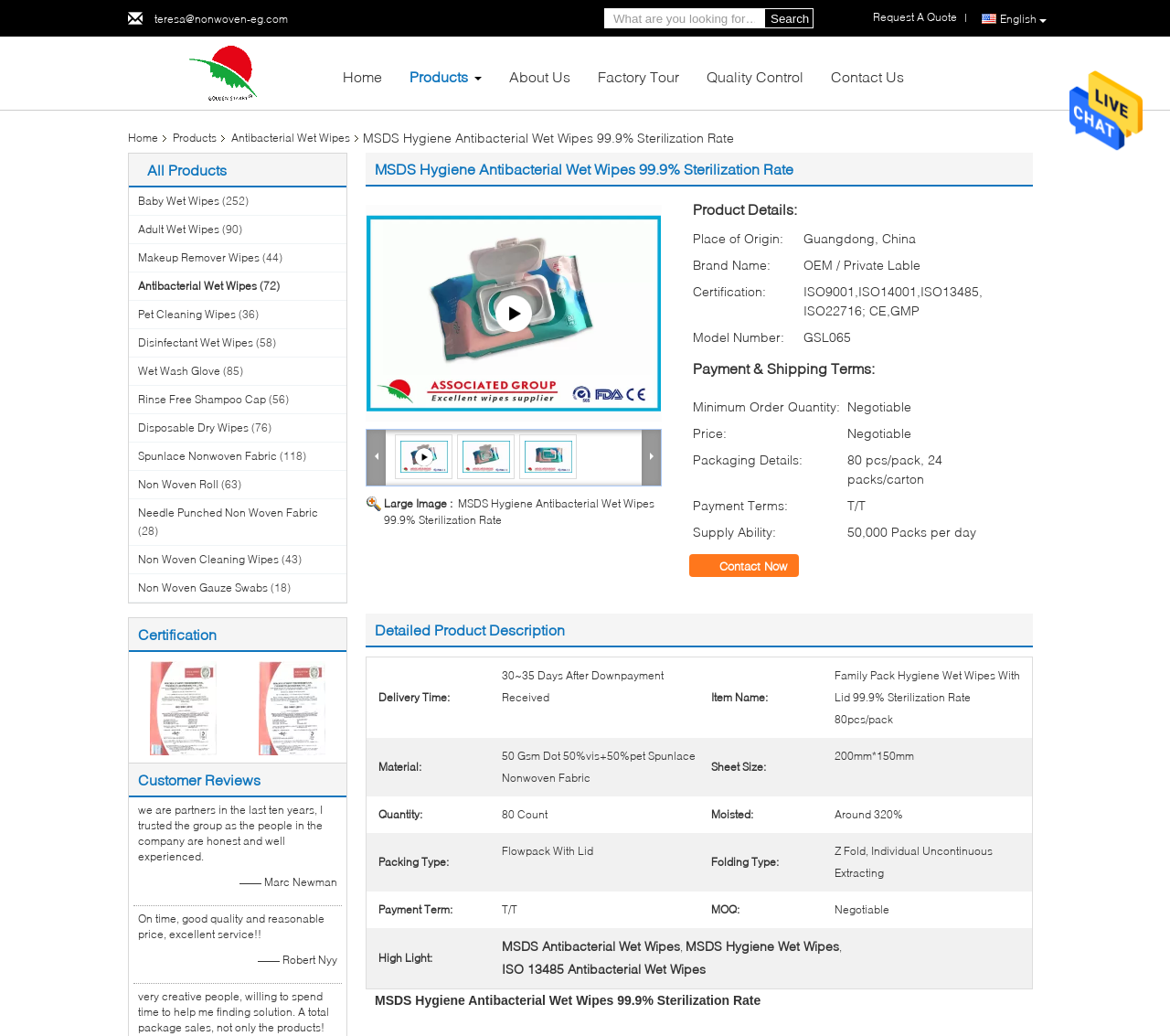How many product categories are there?
Based on the image, answer the question with as much detail as possible.

I counted the number of links under the 'All Products' category, which are Baby Wet Wipes, Adult Wet Wipes, Makeup Remover Wipes, Antibacterial Wet Wipes, Pet Cleaning Wipes, Disinfectant Wet Wipes, Wet Wash Glove, Rinse Free Shampoo Cap, Disposable Dry Wipes, Spunlace Nonwoven Fabric, Non Woven Roll, and Needle Punched Non Woven Fabric.